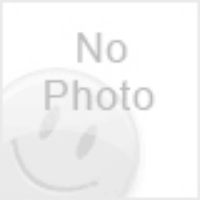Respond to the question below with a concise word or phrase:
Where is Shanghai Cowell Machinery Co., Ltd. based?

Shanghai, China